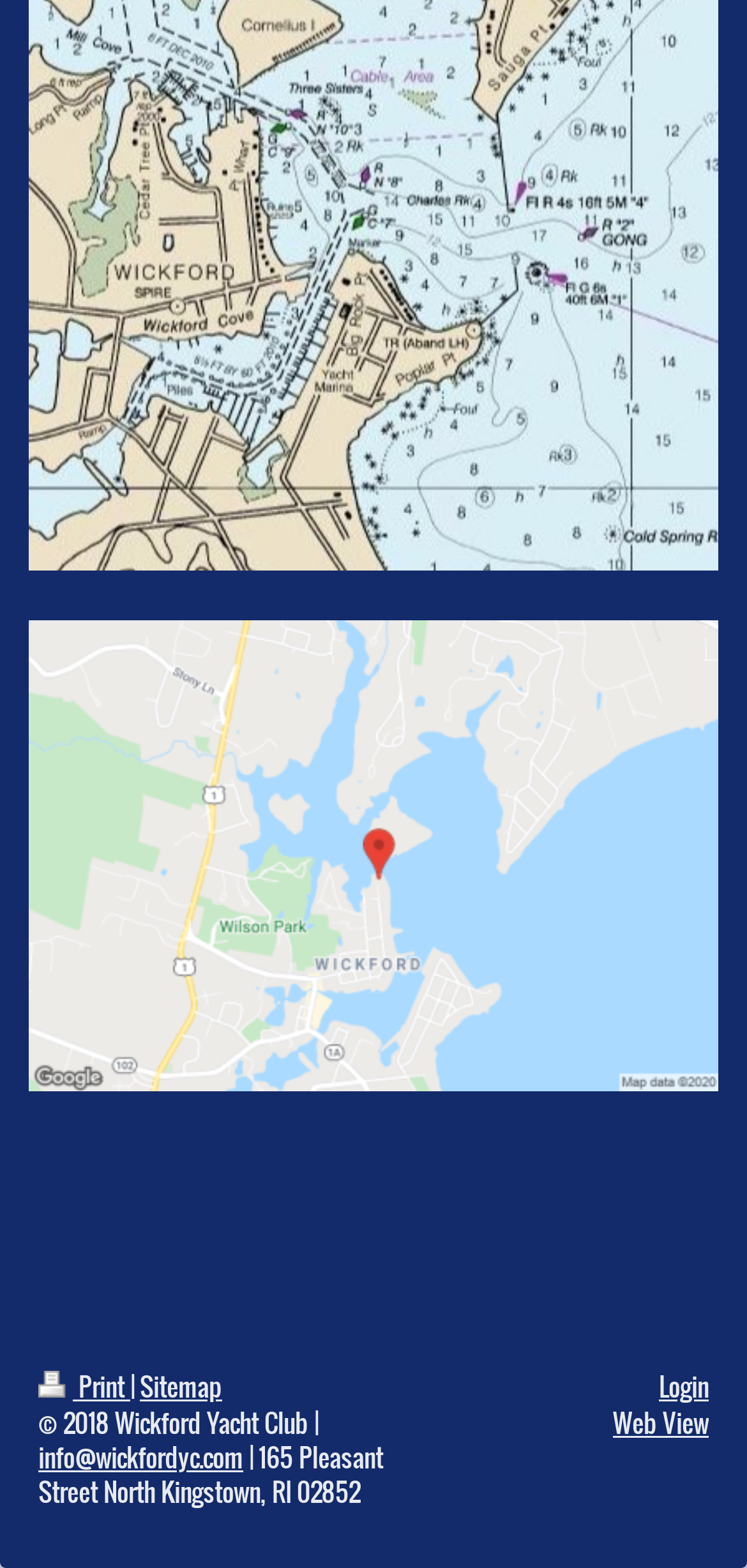Extract the bounding box of the UI element described as: "Login".

[0.882, 0.872, 0.949, 0.896]